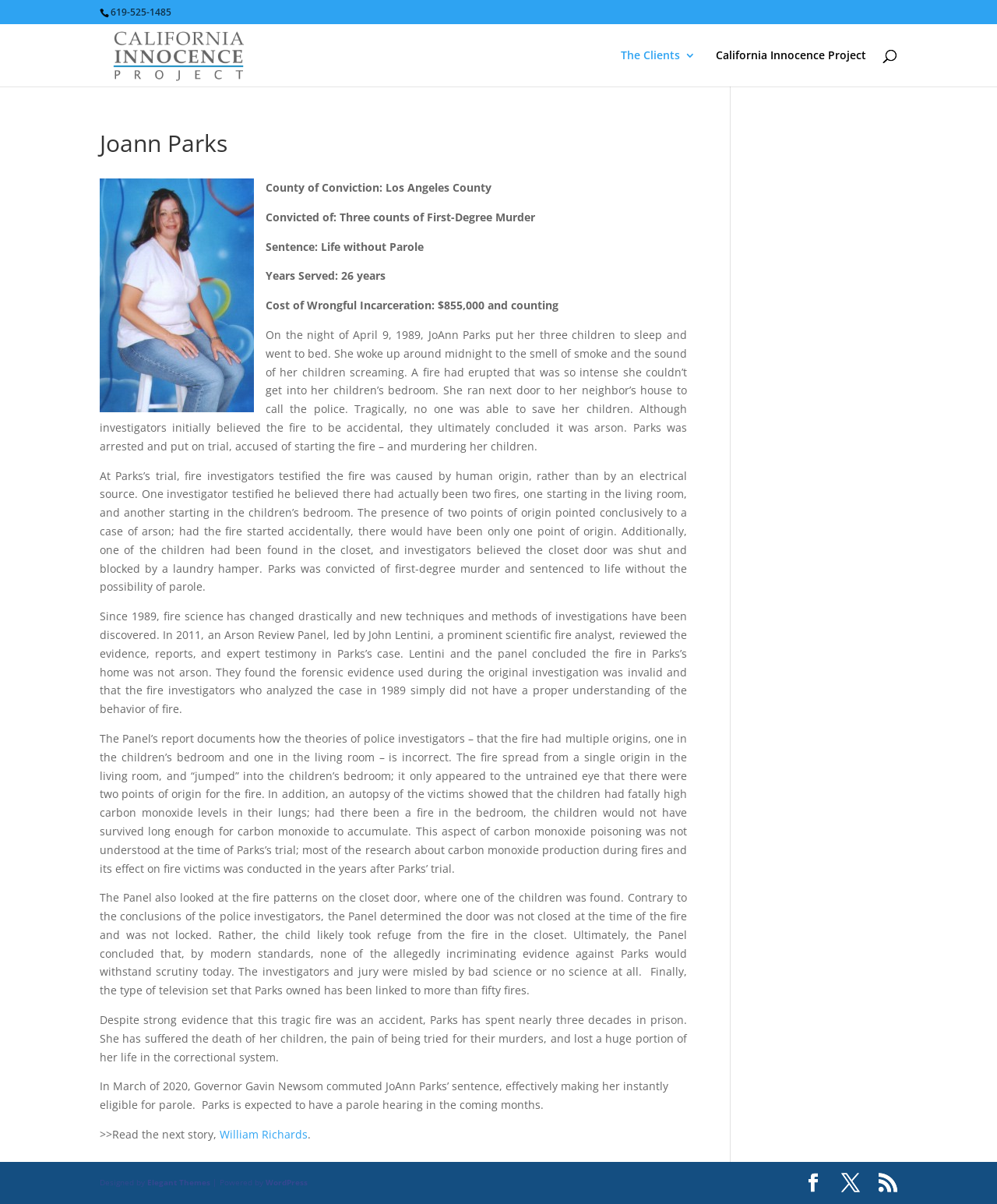Please determine the bounding box coordinates of the element to click in order to execute the following instruction: "Visit the Innocence March website". The coordinates should be four float numbers between 0 and 1, specified as [left, top, right, bottom].

[0.103, 0.039, 0.252, 0.051]